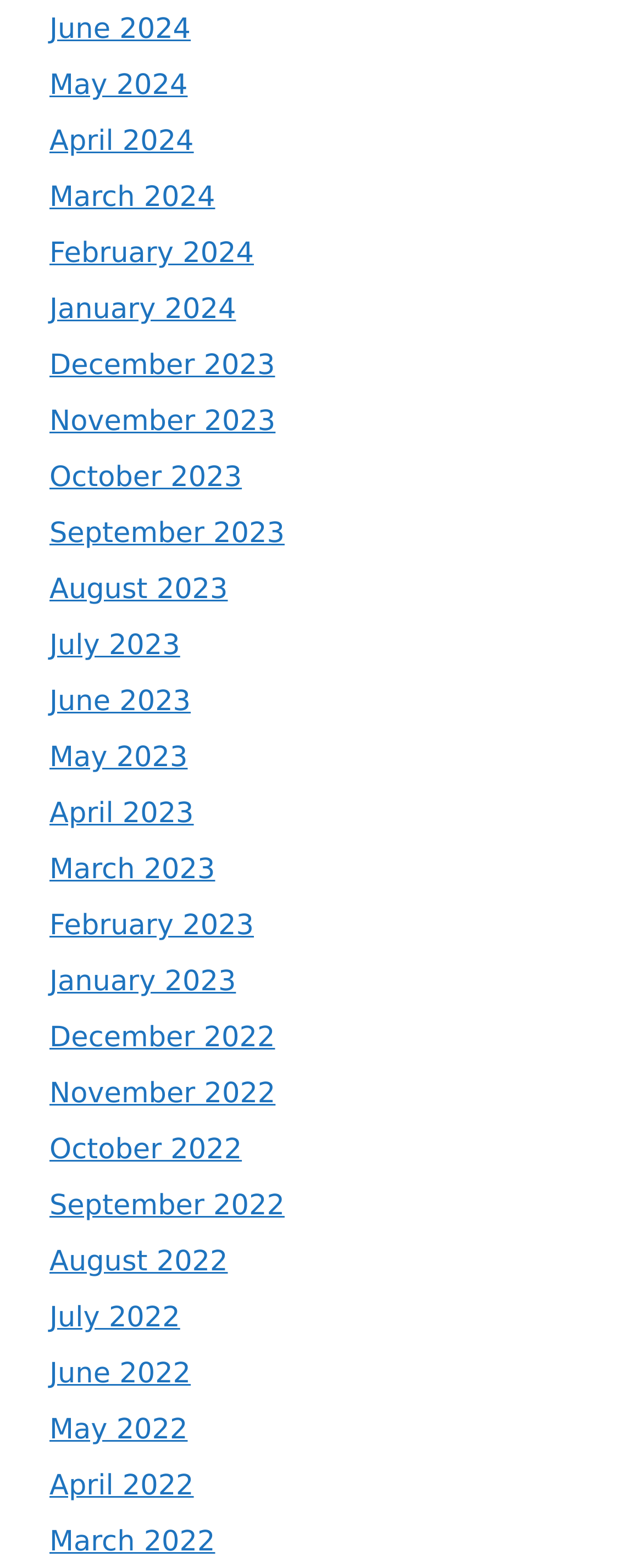Refer to the image and offer a detailed explanation in response to the question: What is the earliest month available?

By examining the list of links, I found that the earliest month available is December 2022, which is located at the bottom of the list.